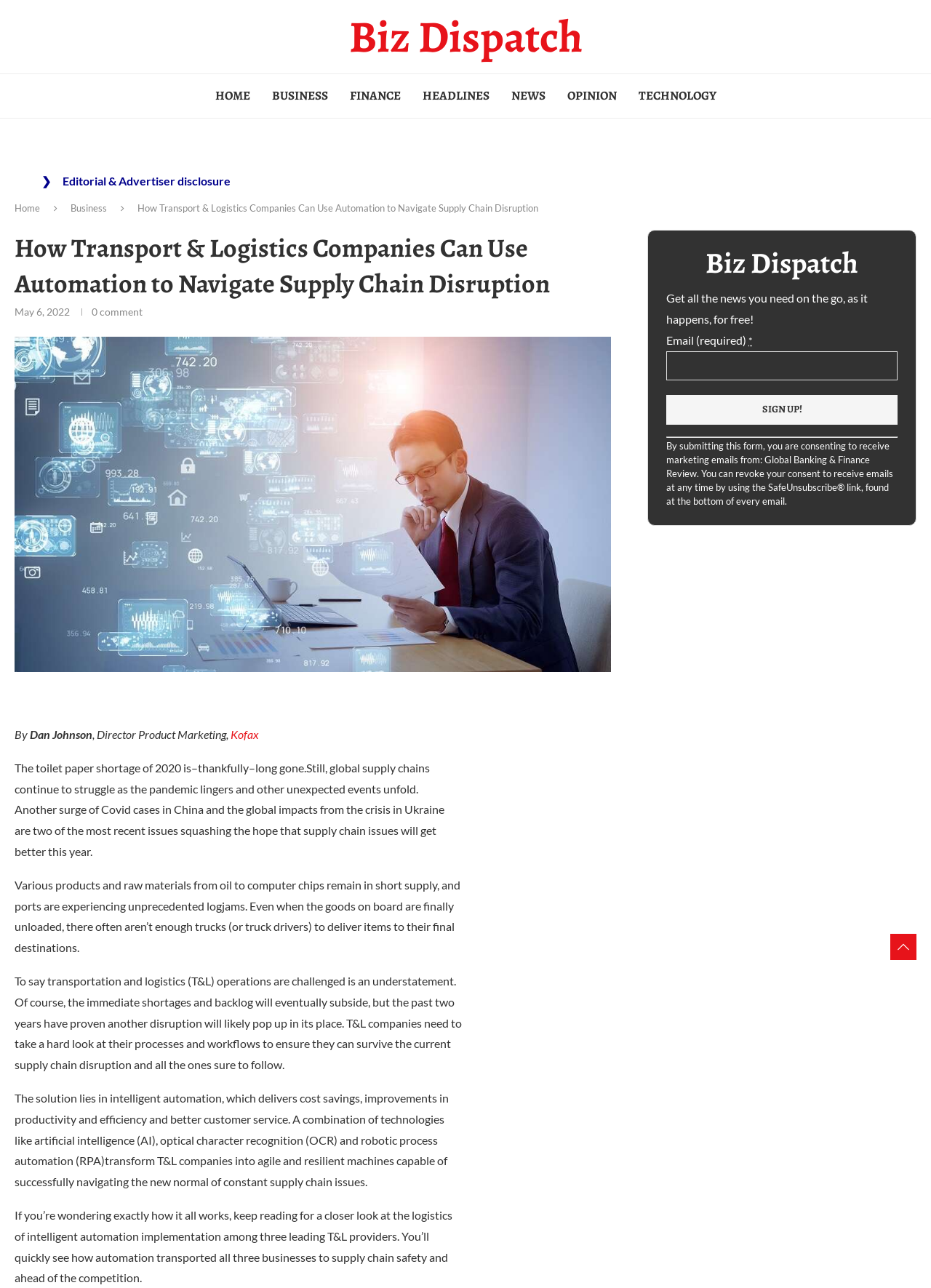Determine the bounding box coordinates for the region that must be clicked to execute the following instruction: "Click on Sign up!".

[0.716, 0.306, 0.964, 0.33]